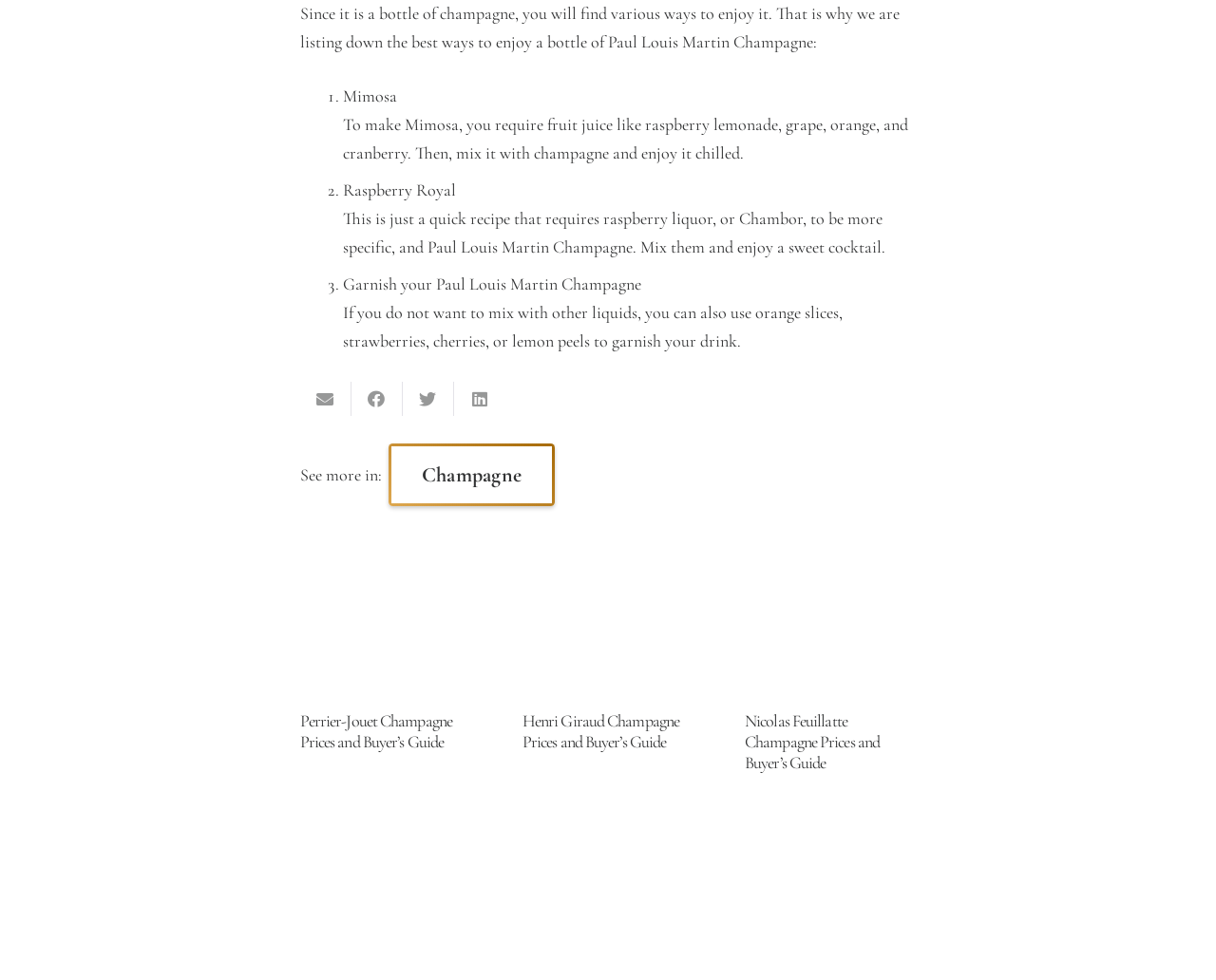Please specify the bounding box coordinates of the region to click in order to perform the following instruction: "Click Share this".

[0.289, 0.39, 0.331, 0.425]